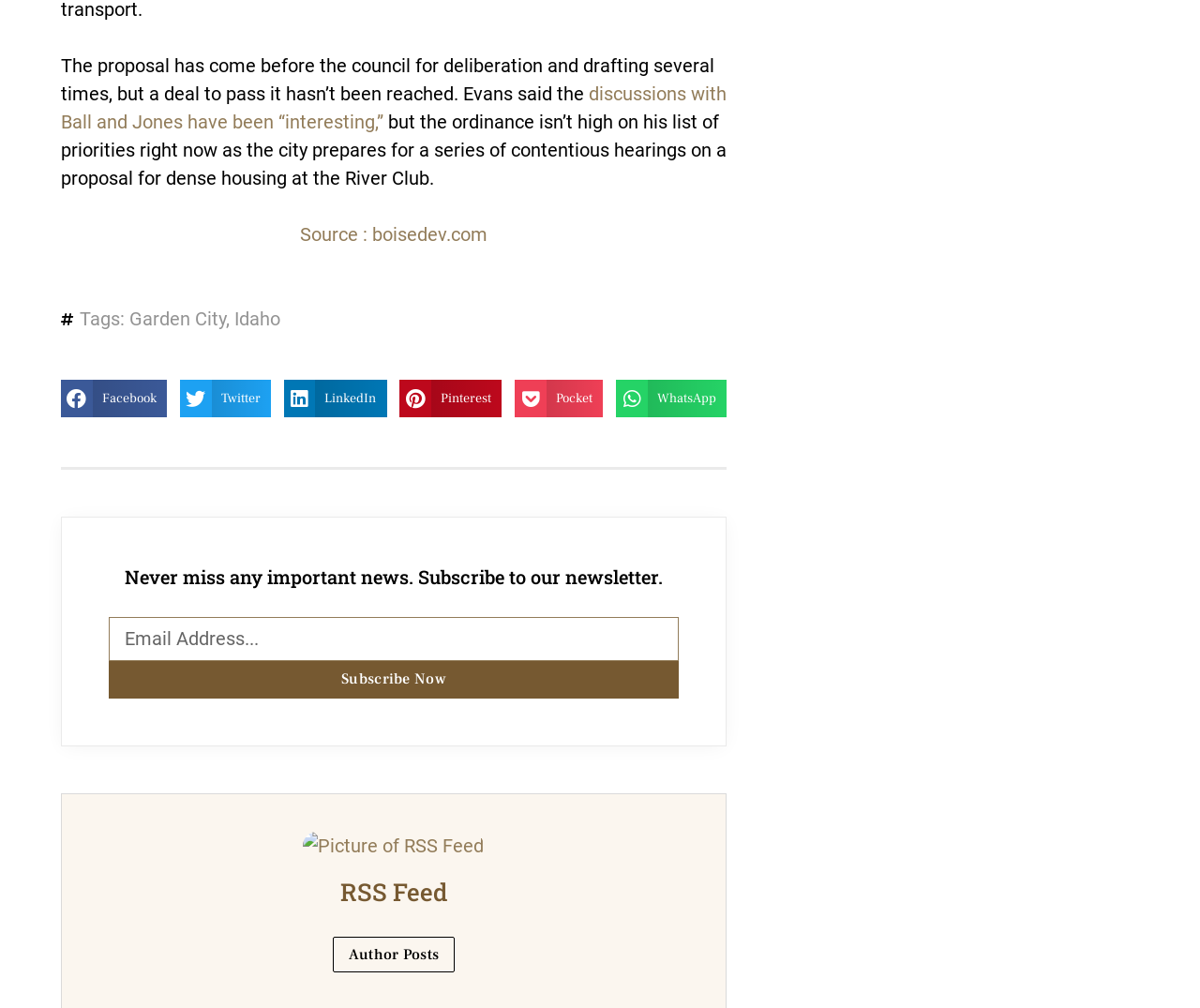Please provide a one-word or short phrase answer to the question:
What type of content is available at the bottom of the webpage?

RSS Feed